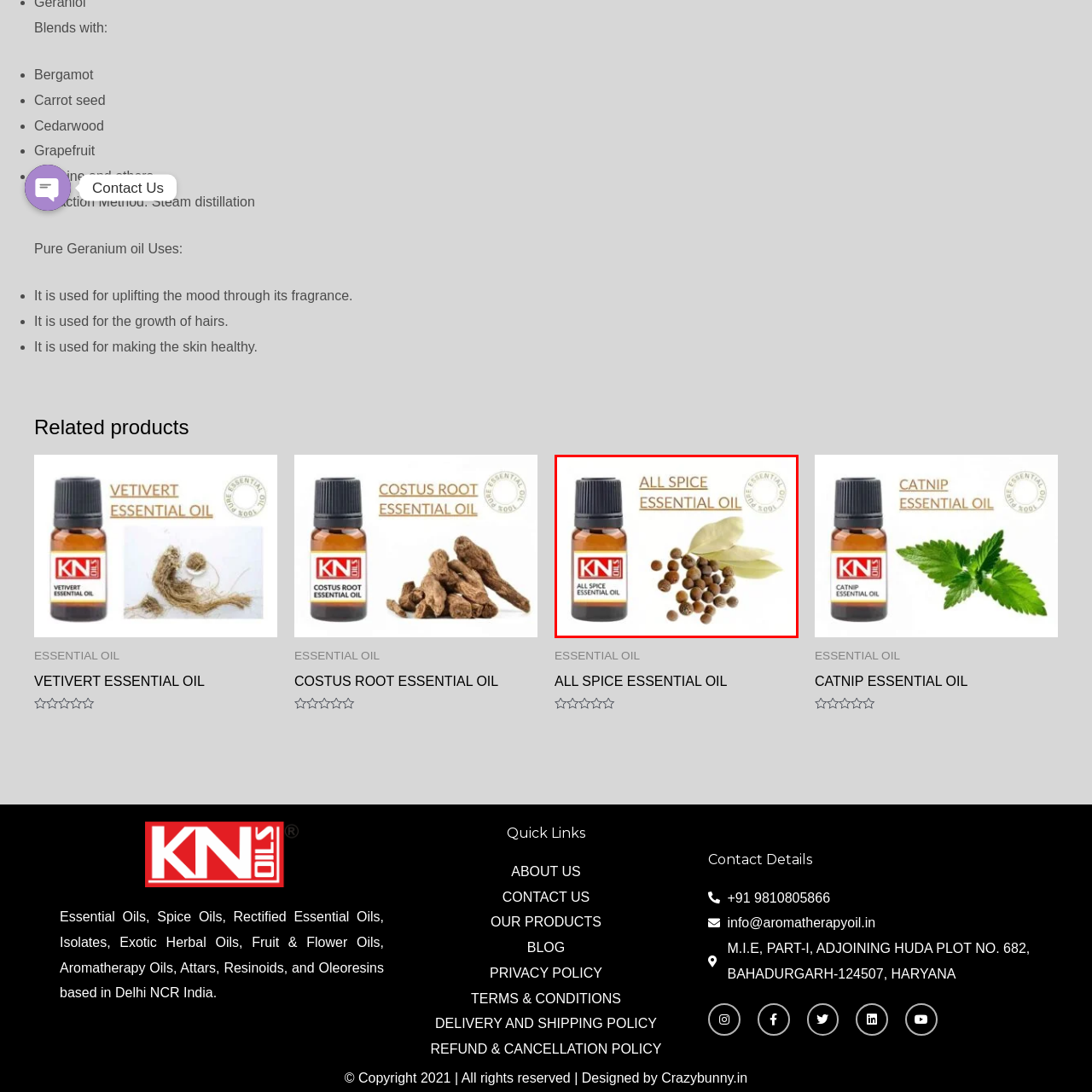Look at the area marked with a blue rectangle, What is the percentage of purity indicated by the seal? 
Provide your answer using a single word or phrase.

100%